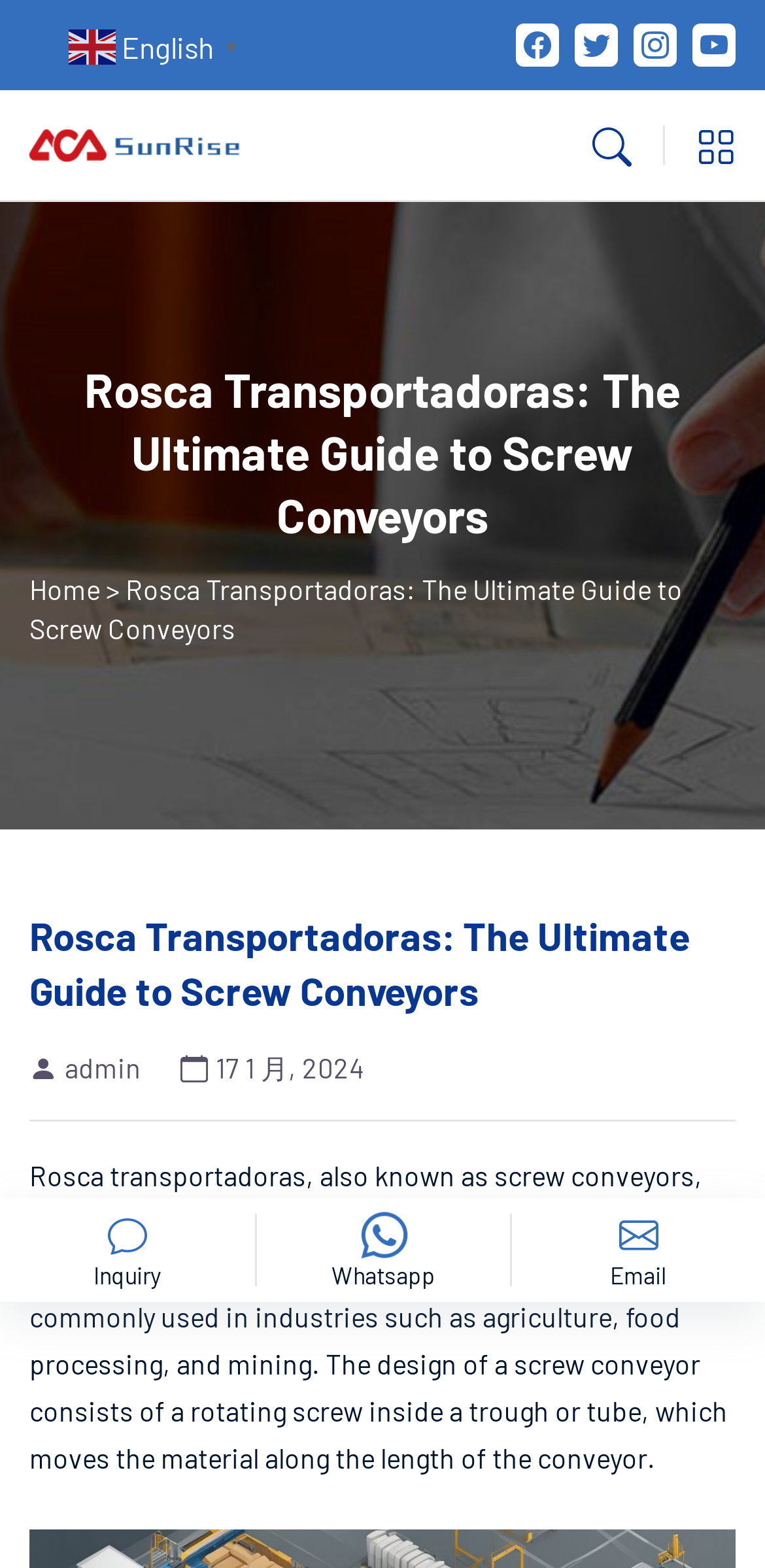How can I contact the website administrator?
Please give a detailed and elaborate explanation in response to the question.

I looked at the links at the bottom of the page and found two links, ' Whatsapp' and ' Email', which suggest that I can contact the website administrator through Whatsapp or Email.